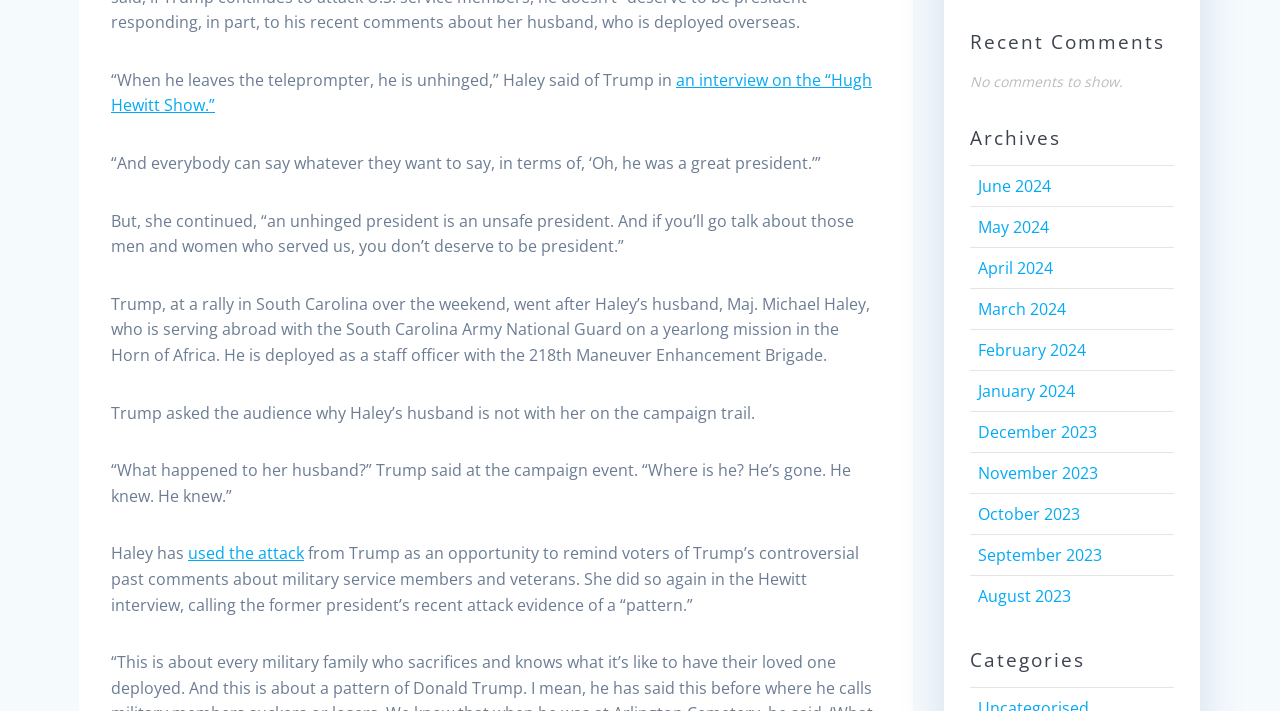How many comments are shown on the webpage?
Answer the question with detailed information derived from the image.

According to the webpage, there are no comments to show, as indicated by the 'No comments to show' text under the 'Recent Comments' heading.